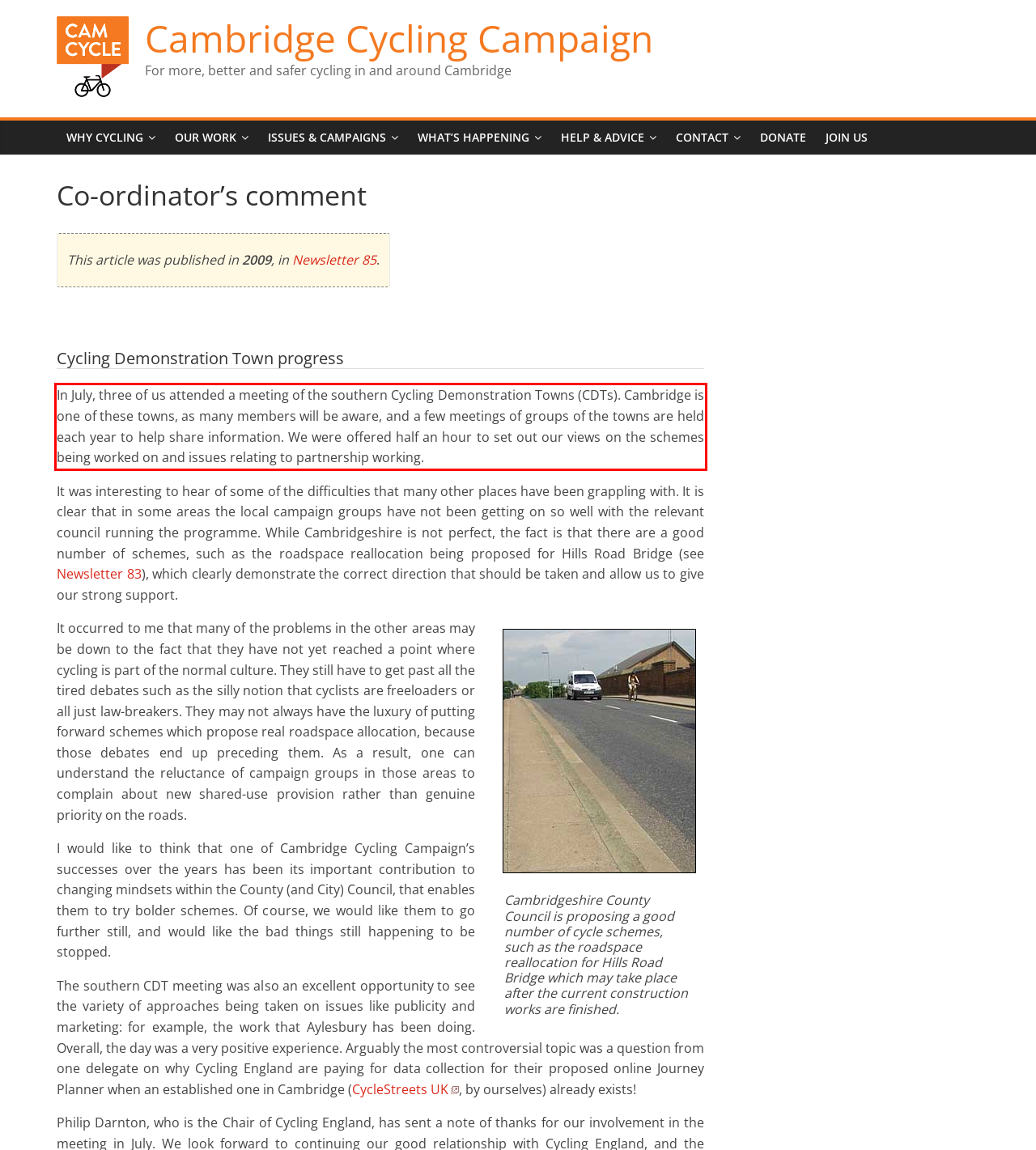View the screenshot of the webpage and identify the UI element surrounded by a red bounding box. Extract the text contained within this red bounding box.

In July, three of us attended a meeting of the southern Cycling Demonstration Towns (CDTs). Cambridge is one of these towns, as many members will be aware, and a few meetings of groups of the towns are held each year to help share information. We were offered half an hour to set out our views on the schemes being worked on and issues relating to partnership working.